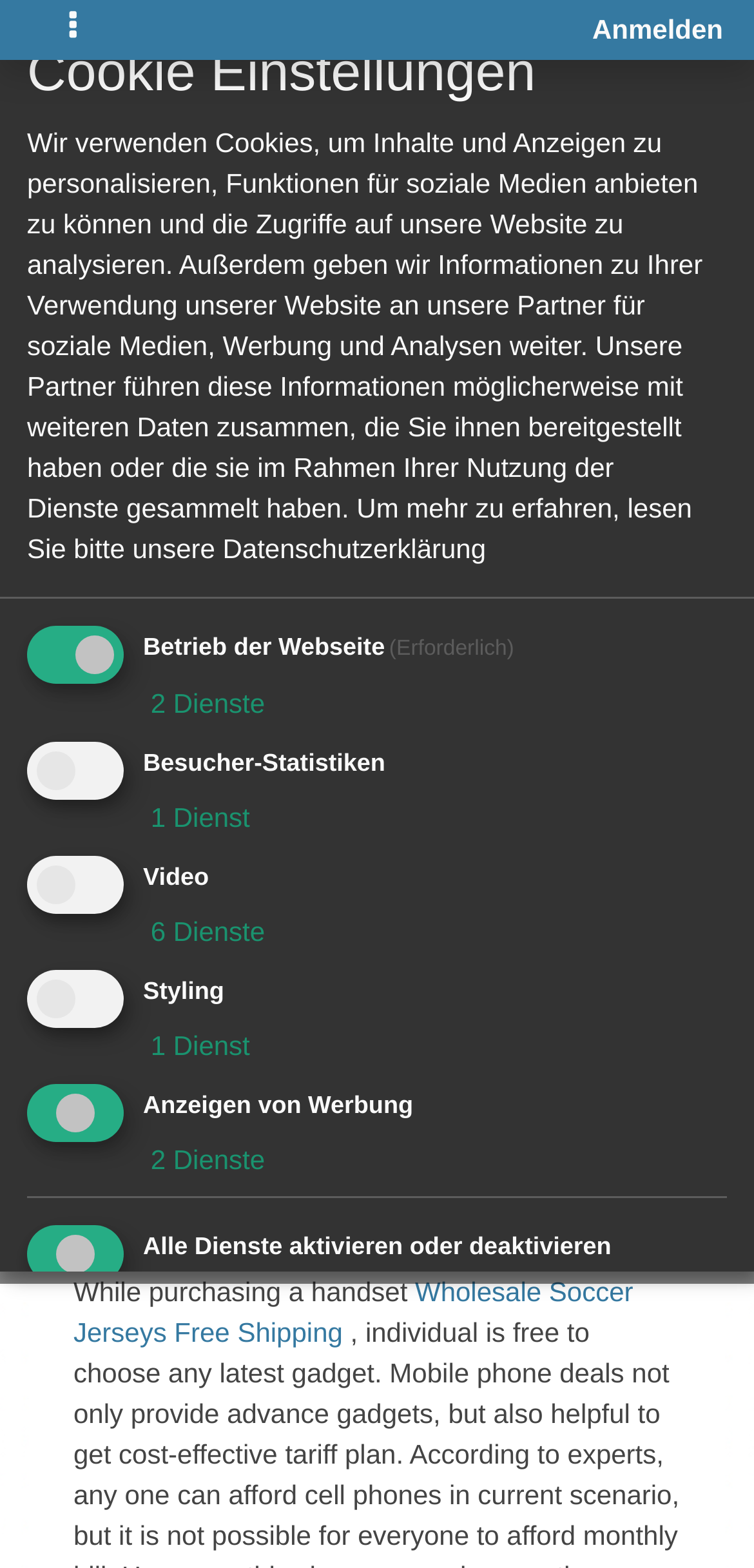What is the topic of the webpage?
Carefully examine the image and provide a detailed answer to the question.

Based on the webpage content, the topic of the webpage is related to Wholesale Nike NFL Jerseys, which is mentioned in the heading and the breadcrumb navigation.